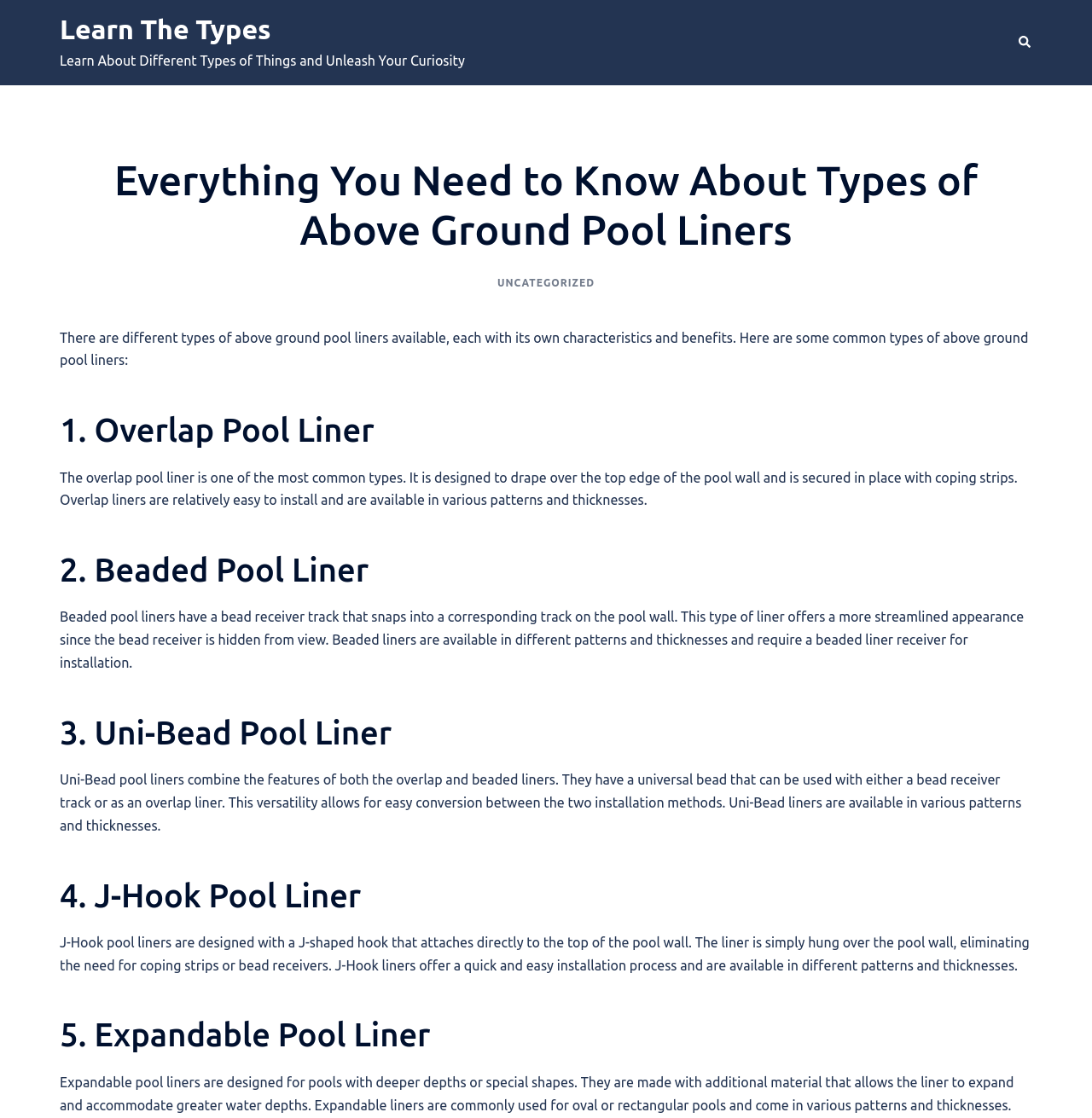How many types of above ground pool liners are discussed?
We need a detailed and meticulous answer to the question.

The webpage lists five types of above ground pool liners: Overlap Pool Liner, Beaded Pool Liner, Uni-Bead Pool Liner, J-Hook Pool Liner, and Expandable Pool Liner.